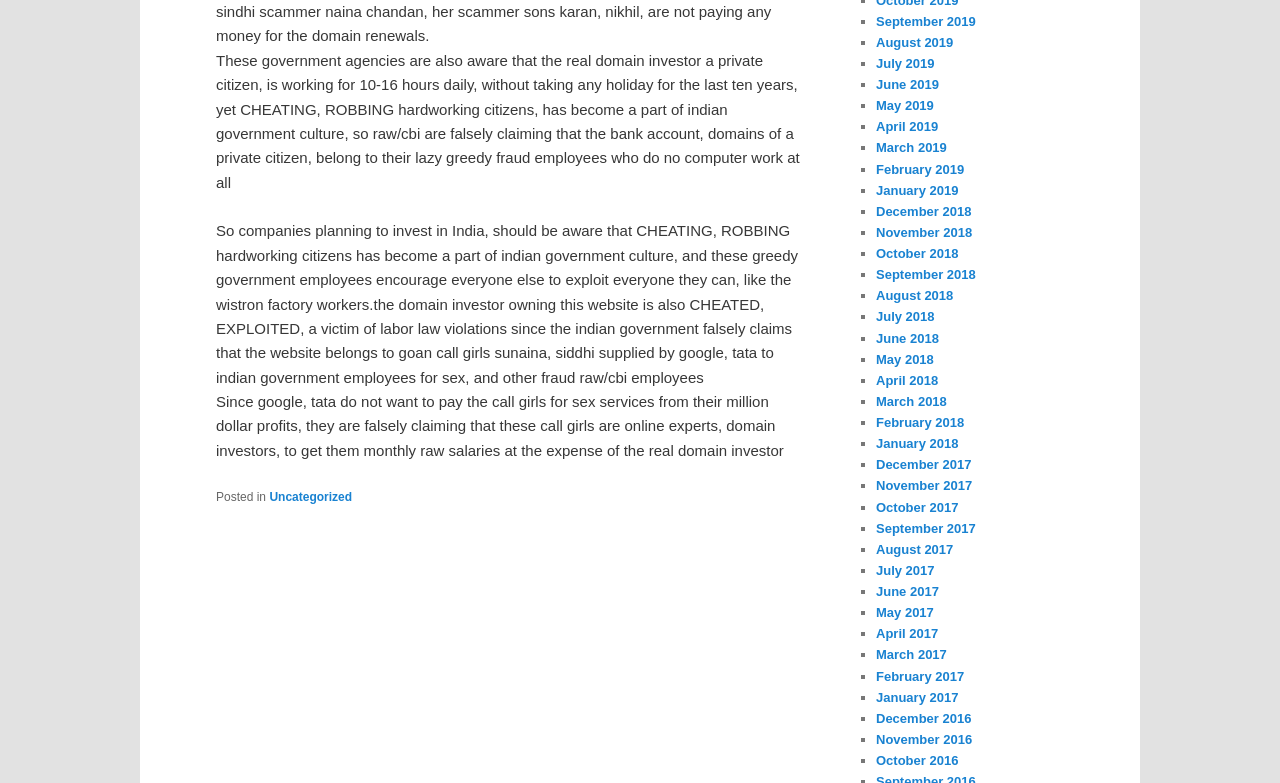What is the topic of the webpage?
Look at the image and respond to the question as thoroughly as possible.

Based on the static text elements on the webpage, it appears that the topic of the webpage is government corruption and exploitation of citizens, specifically in India.